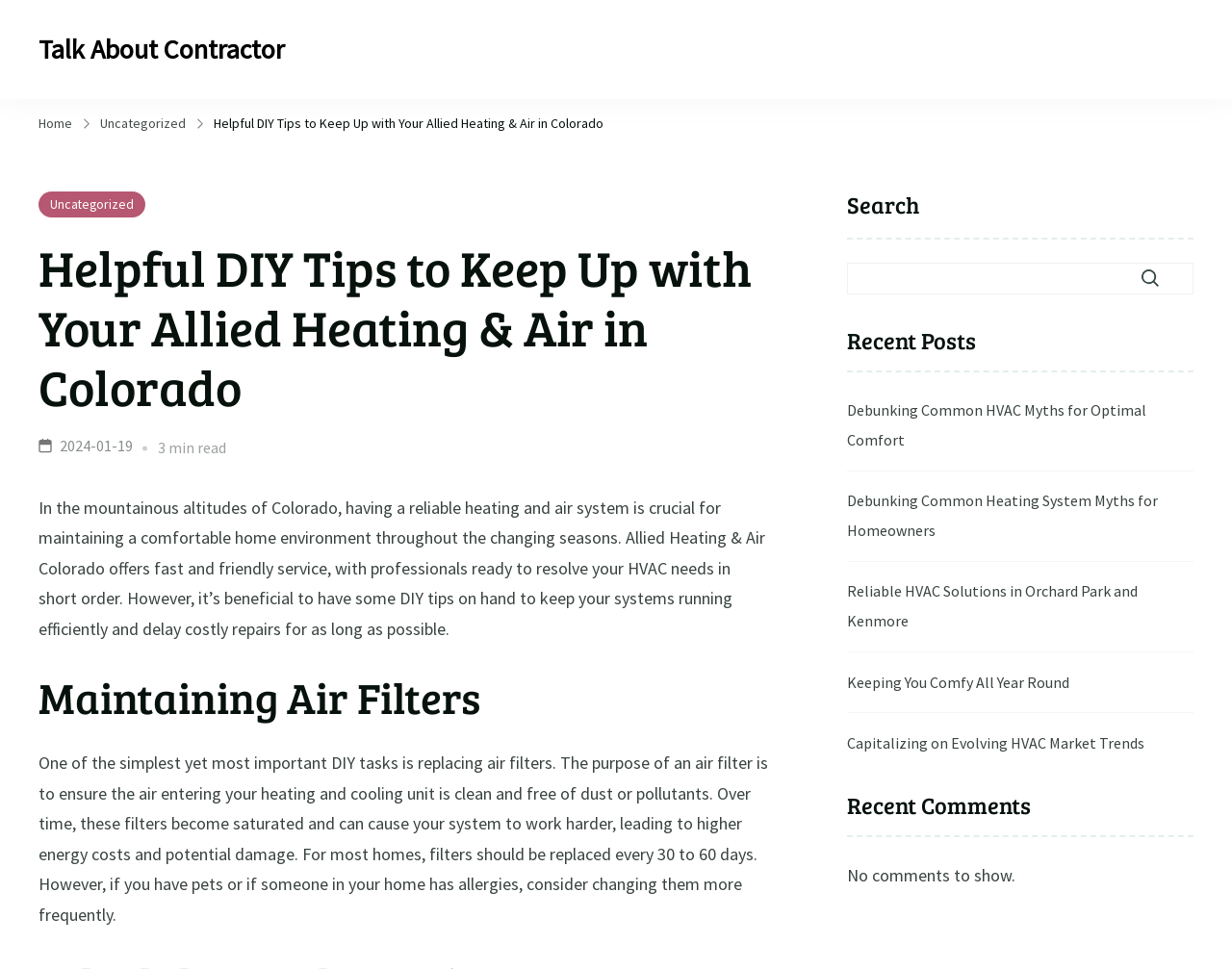Show me the bounding box coordinates of the clickable region to achieve the task as per the instruction: "Click on the 'Talk About Contractor' link".

[0.031, 0.032, 0.231, 0.071]